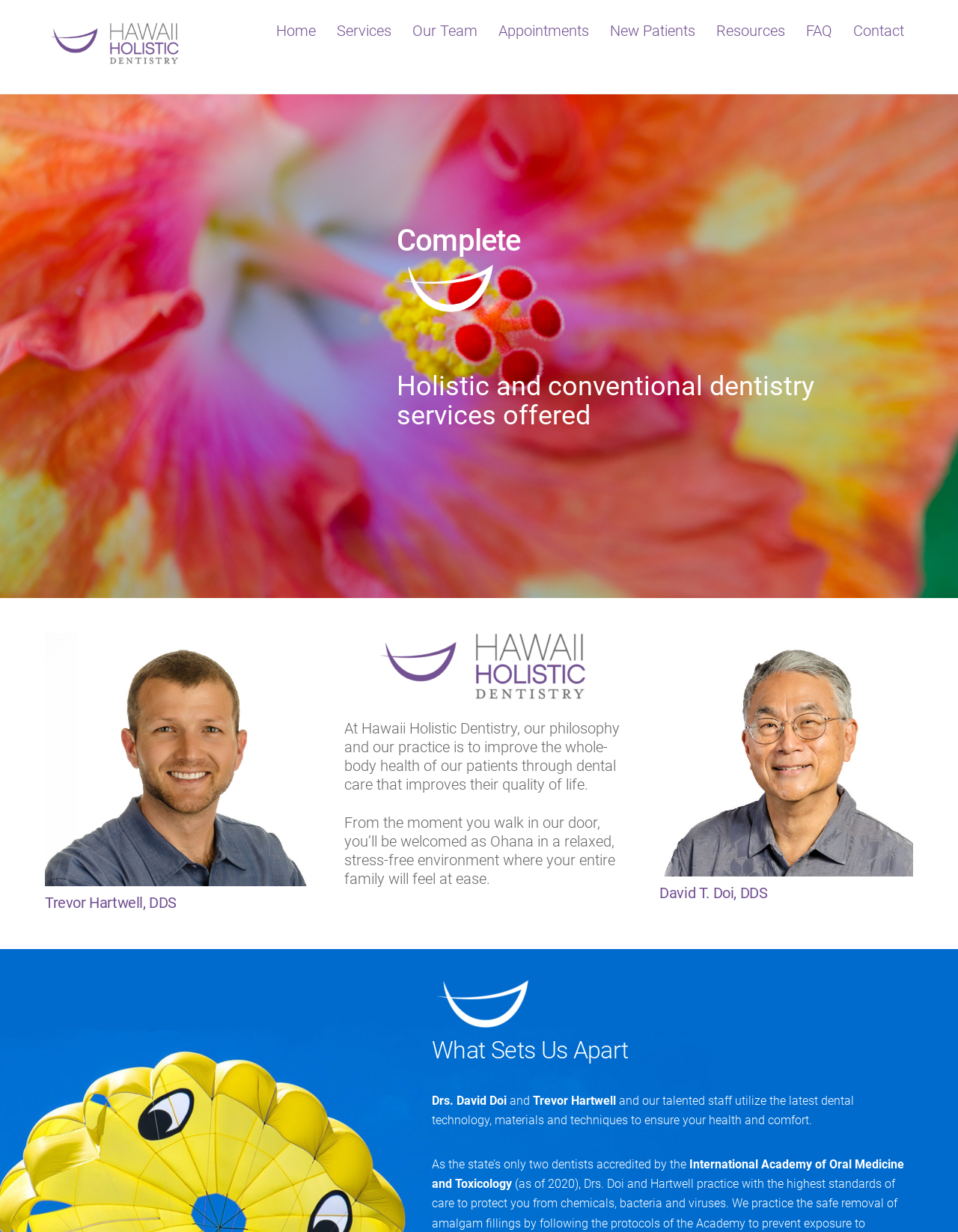Refer to the screenshot and answer the following question in detail:
What is the philosophy of this dental practice?

I read the text on the webpage, which states that the philosophy and practice of Hawaii Holistic Dentistry is to improve the whole-body health of their patients through dental care that improves their quality of life.